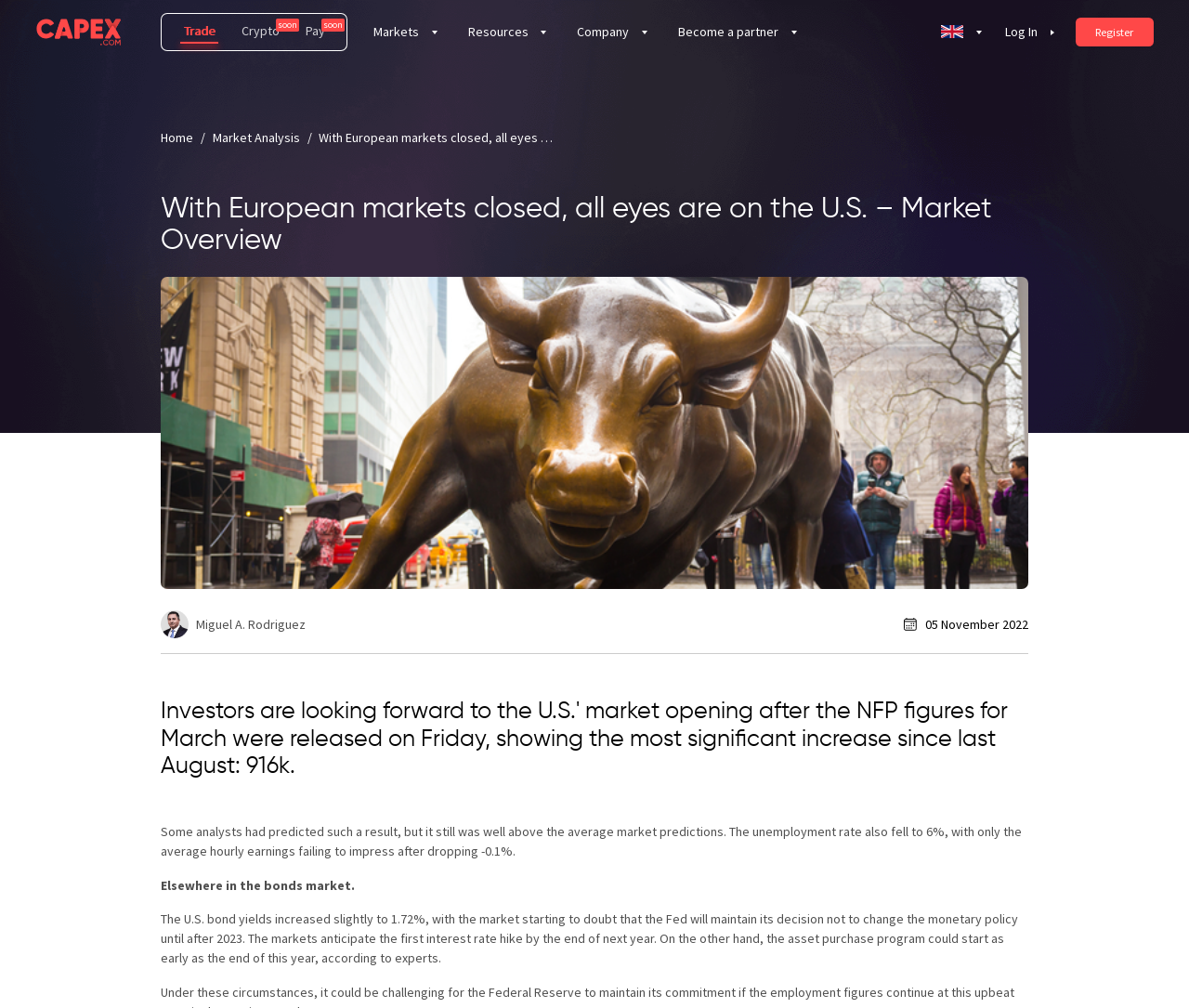What is the unemployment rate mentioned in the article?
Please provide a comprehensive answer based on the information in the image.

I found the answer by reading the article's content, which mentions that 'The unemployment rate also fell to 6%...'.